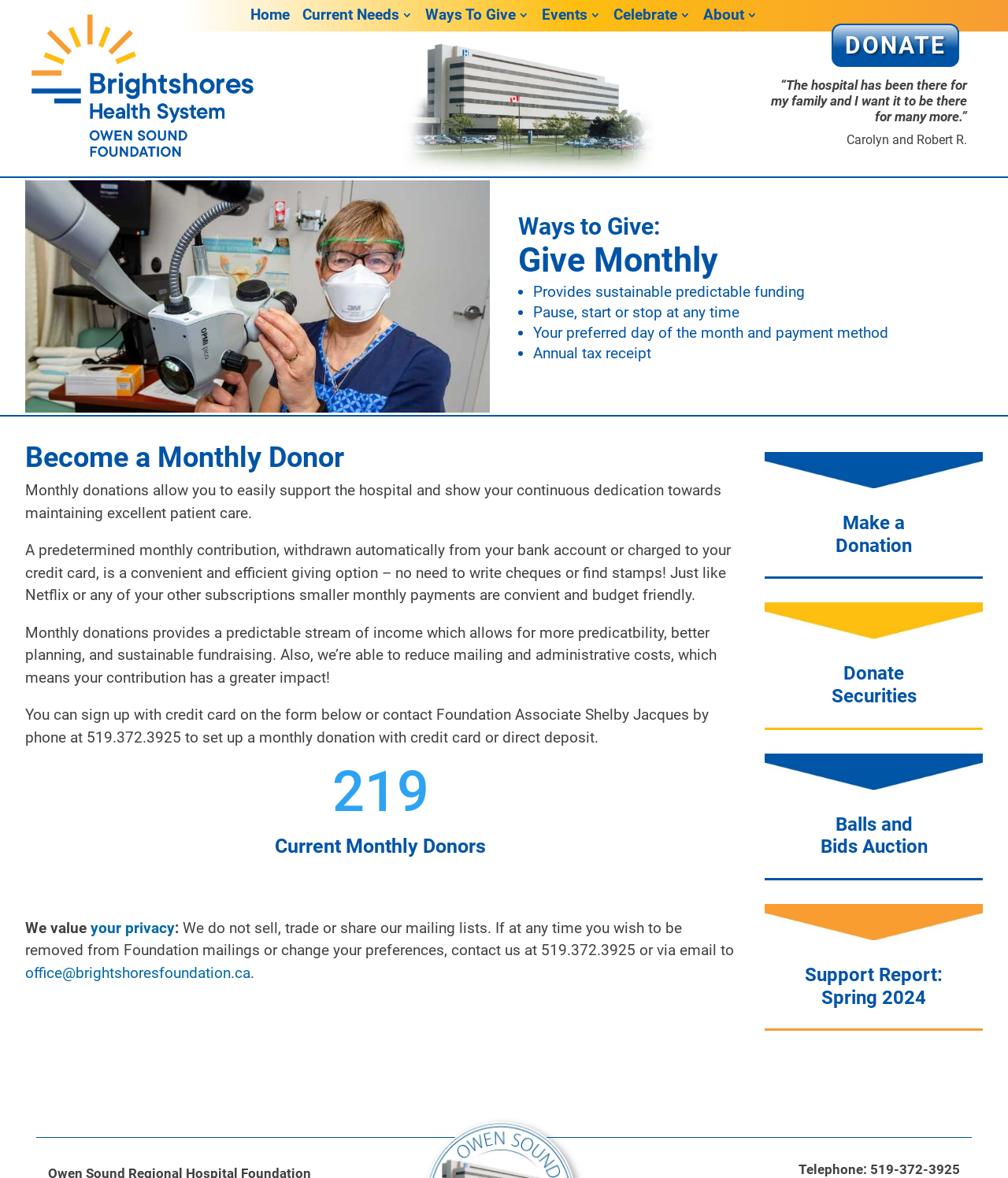Locate the bounding box coordinates of the clickable element to fulfill the following instruction: "Click the 'Become a Monthly Donor' heading". Provide the coordinates as four float numbers between 0 and 1 in the format [left, top, right, bottom].

[0.025, 0.376, 0.73, 0.407]